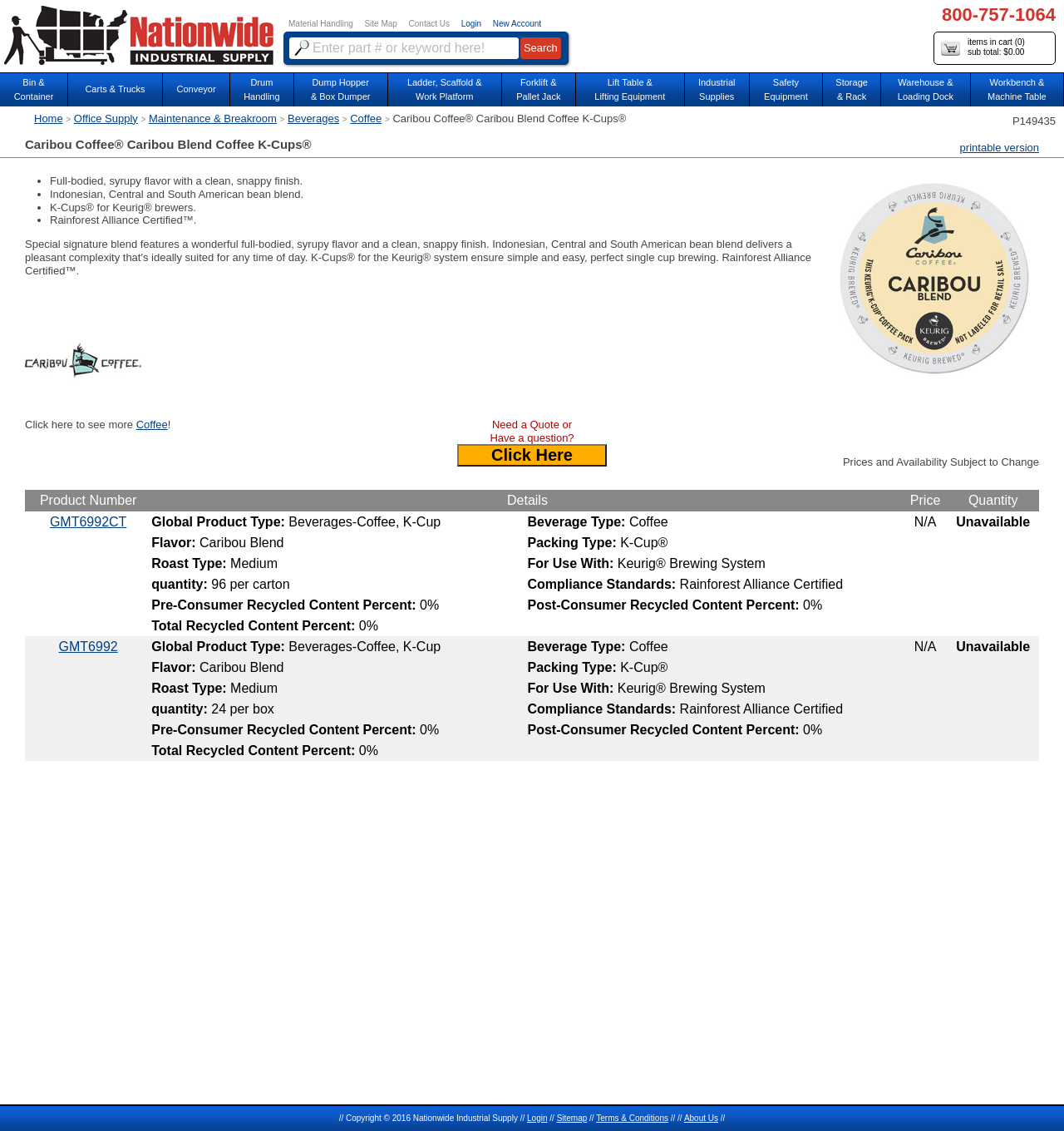Please indicate the bounding box coordinates of the element's region to be clicked to achieve the instruction: "View the product details". Provide the coordinates as four float numbers between 0 and 1, i.e., [left, top, right, bottom].

[0.366, 0.099, 0.589, 0.11]